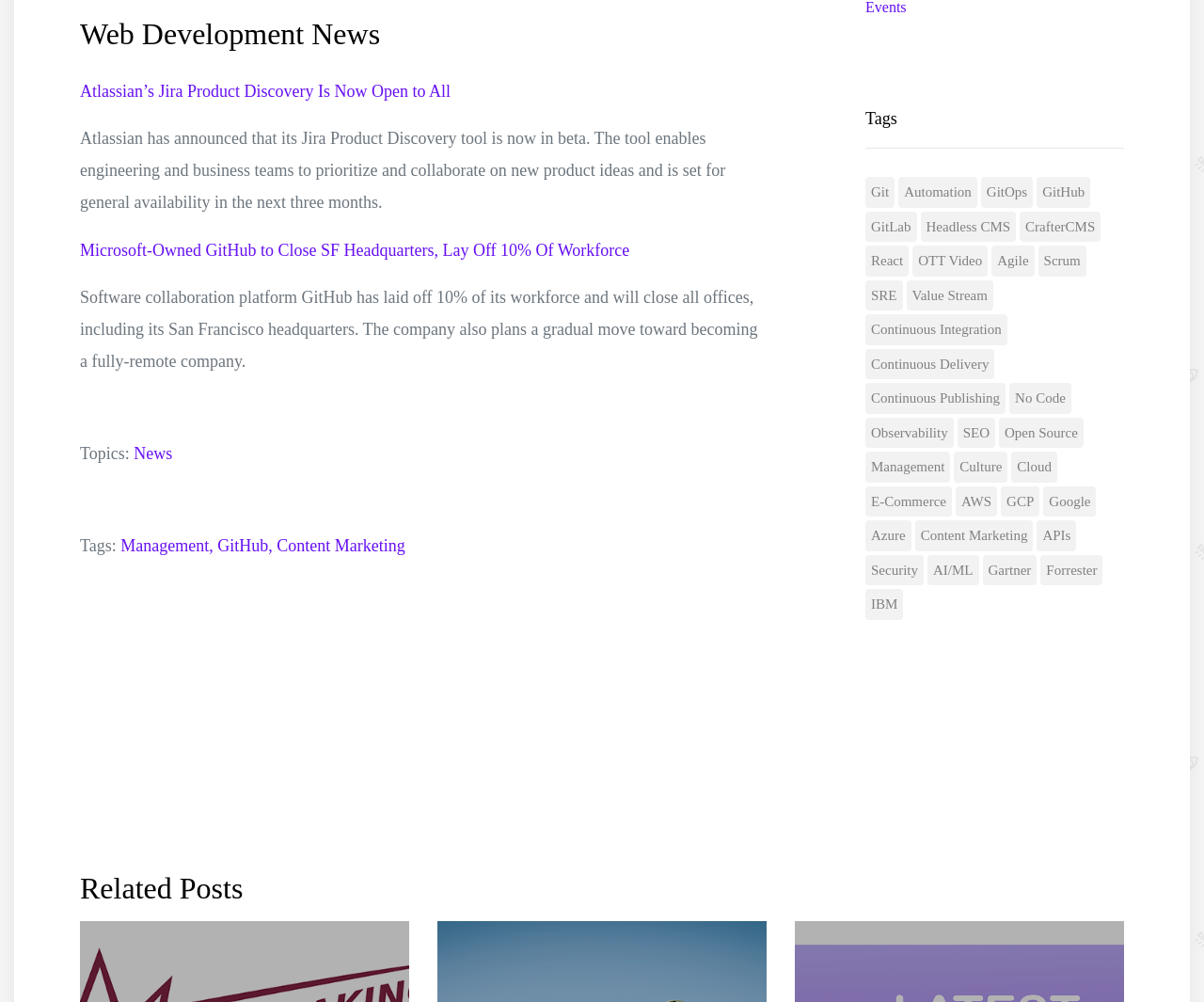Pinpoint the bounding box coordinates of the clickable area necessary to execute the following instruction: "Check out related posts". The coordinates should be given as four float numbers between 0 and 1, namely [left, top, right, bottom].

[0.066, 0.868, 0.934, 0.904]